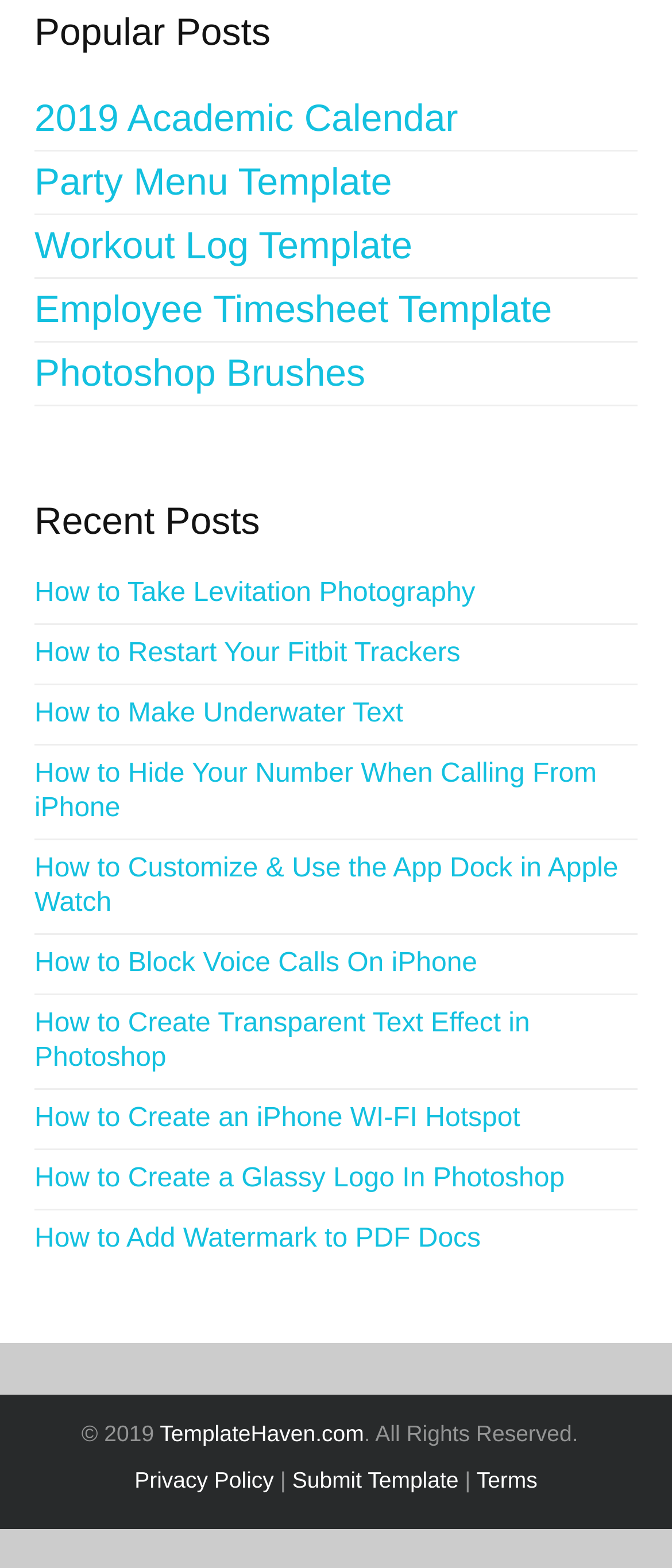Determine the bounding box coordinates of the region to click in order to accomplish the following instruction: "Read How to Take Levitation Photography". Provide the coordinates as four float numbers between 0 and 1, specifically [left, top, right, bottom].

[0.051, 0.368, 0.72, 0.39]